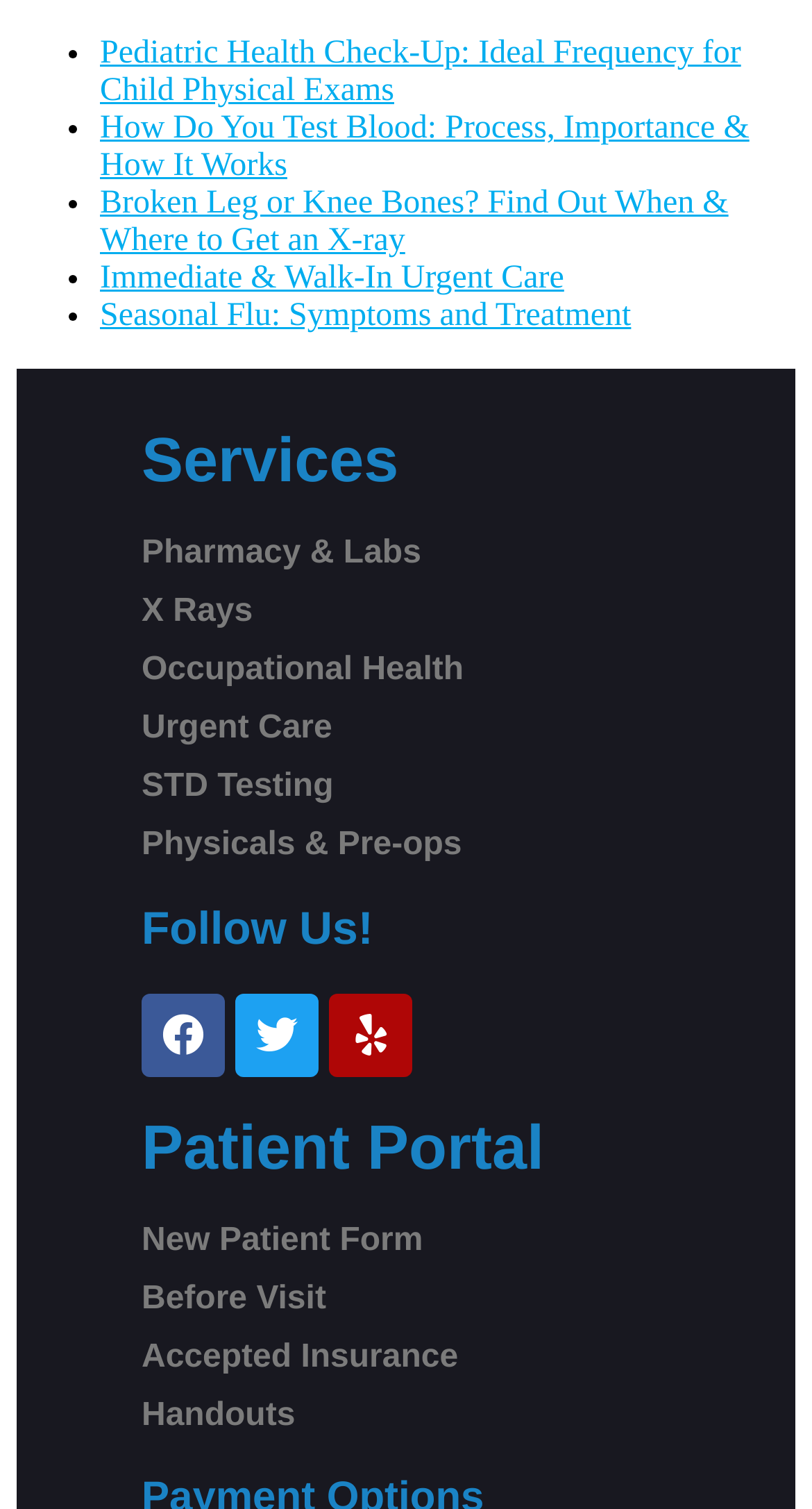Pinpoint the bounding box coordinates of the area that must be clicked to complete this instruction: "Go to Services".

[0.174, 0.286, 0.826, 0.328]